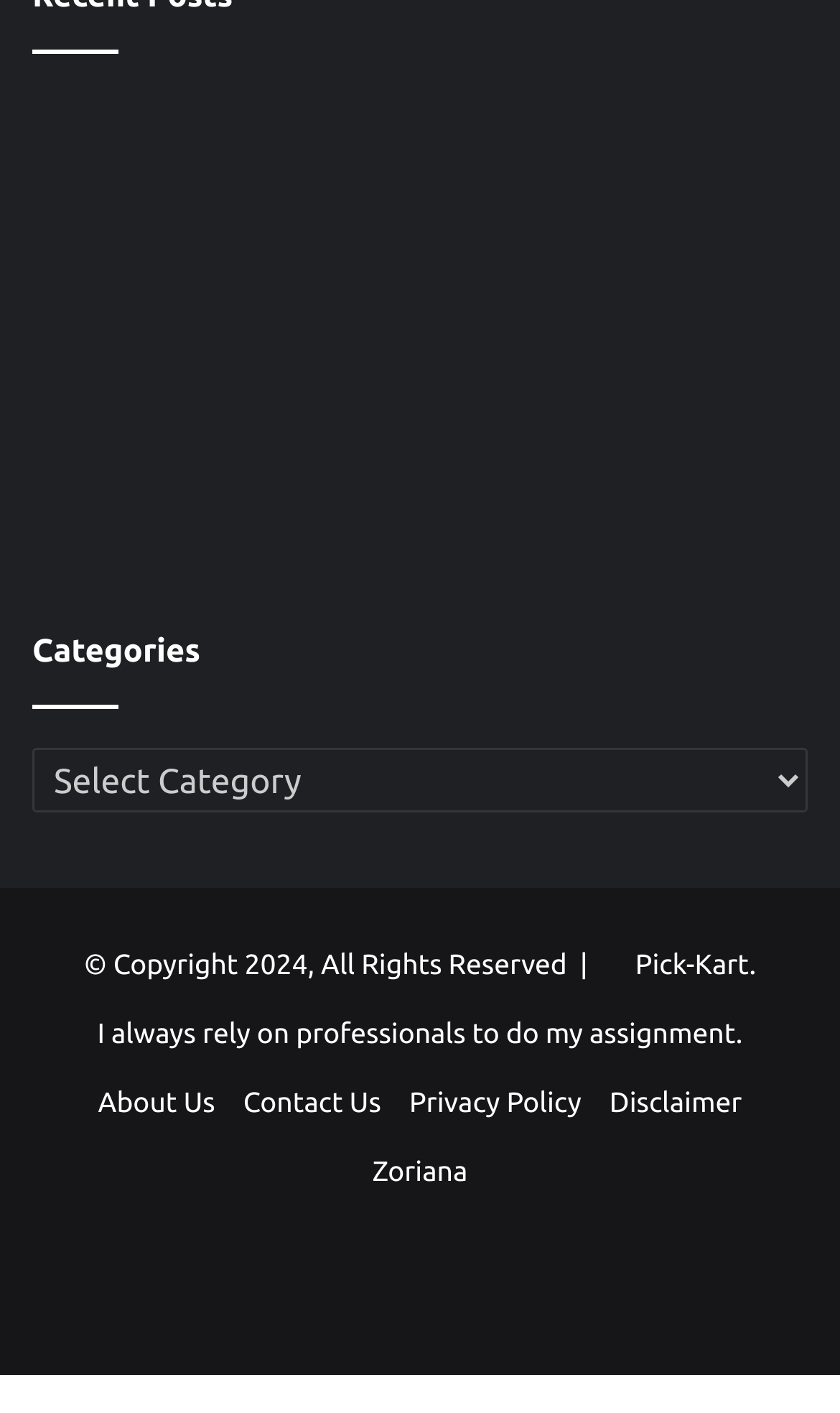How many social media links are present at the bottom?
Use the image to answer the question with a single word or phrase.

4